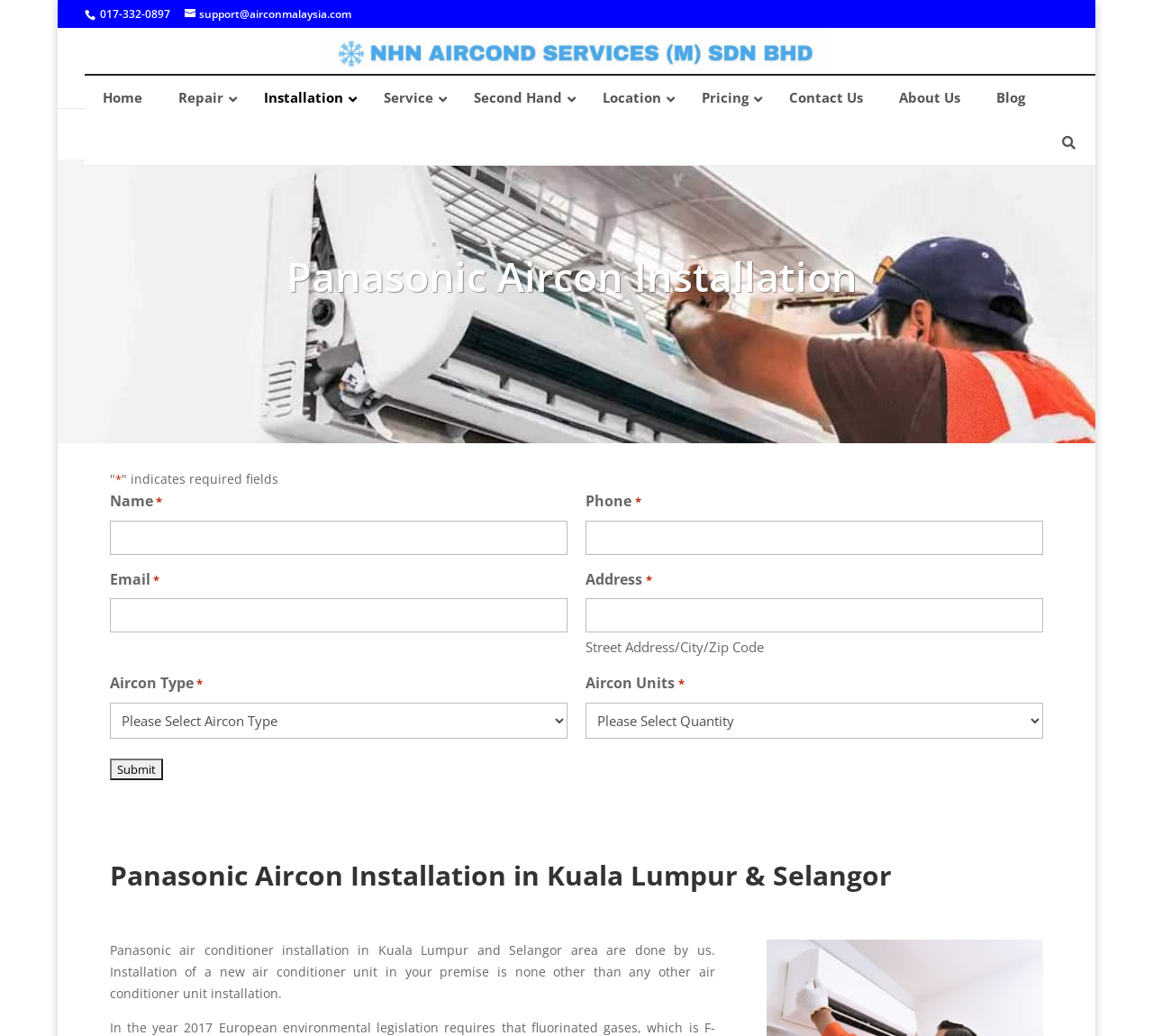What are the types of services provided?
Carefully analyze the image and provide a detailed answer to the question.

The types of services provided can be found in the navigation menu, which includes links to 'Repair', 'Installation', 'Service', and 'Second Hand' pages.